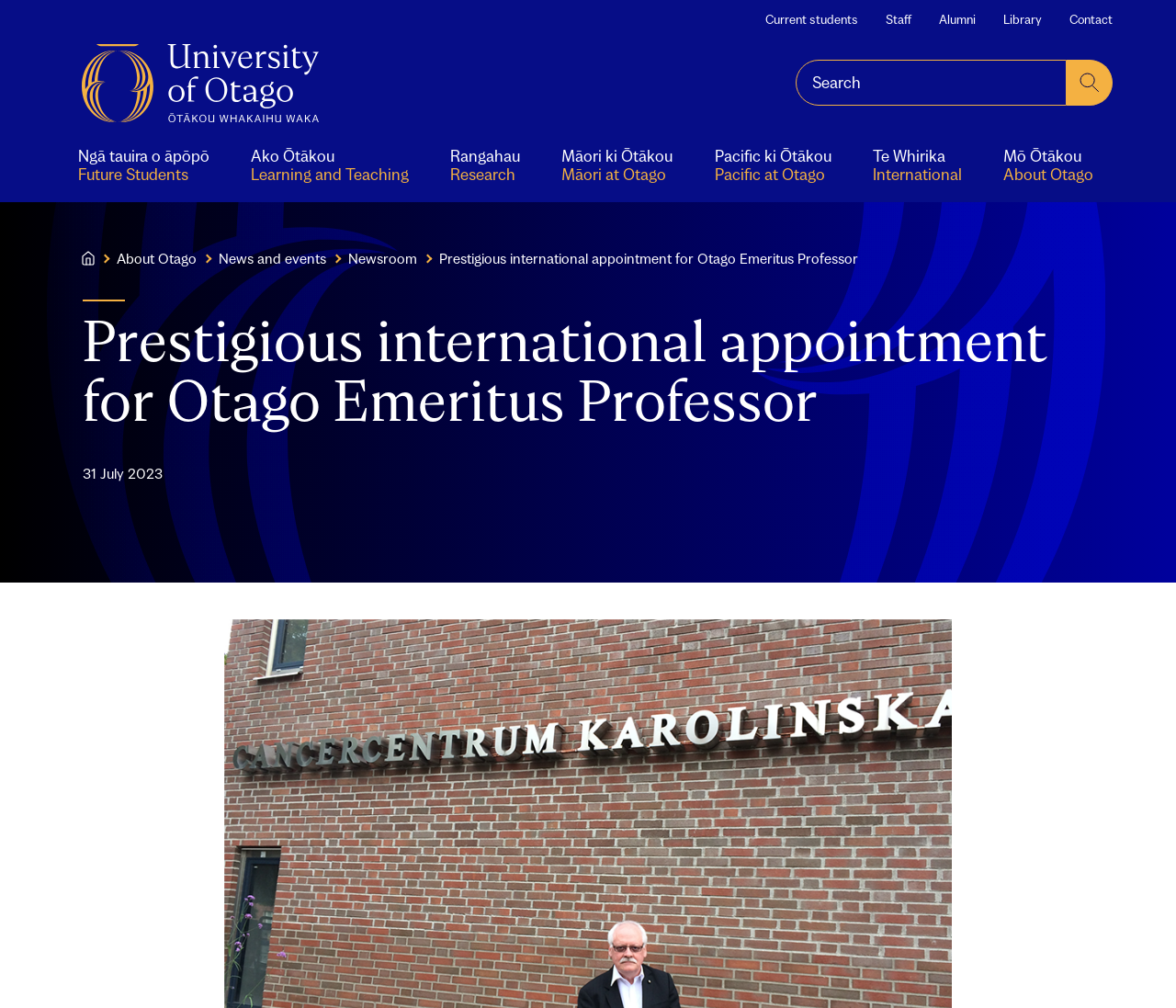Create an elaborate caption for the webpage.

The webpage is about the University of Otago, with a focus on a prestigious international appointment for Emeritus Professor Brett Delahunt. At the top left corner, there is a link to "Skip to main content" accompanied by a small image. To the right of this link, there are several links to different sections of the university's website, including "Current students", "Staff", "Alumni", "Library", and "Contact".

Below these links, there is a prominent link to the "Home" page, followed by a search bar with a combobox and a submit button. The search bar is accompanied by a small image. On the right side of the search bar, there is another small image.

The main navigation menu is located below the search bar, with links to various sections of the university's website, including "Future Students", "Learning and Teaching", "Research", "Māori at Otago", "Pacific at Otago", "International", and "About Otago".

Below the main navigation menu, there is a breadcrumb navigation menu, which shows the current page's location within the website's hierarchy. The breadcrumb menu starts with a "Home" link, followed by links to "About Otago", "News and events", and "Newsroom".

The main content of the webpage is a news article with the title "Prestigious international appointment for Otago Emeritus Professor", which is displayed prominently in the center of the page. The article's publication date, "31 July 2023", is displayed below the title.